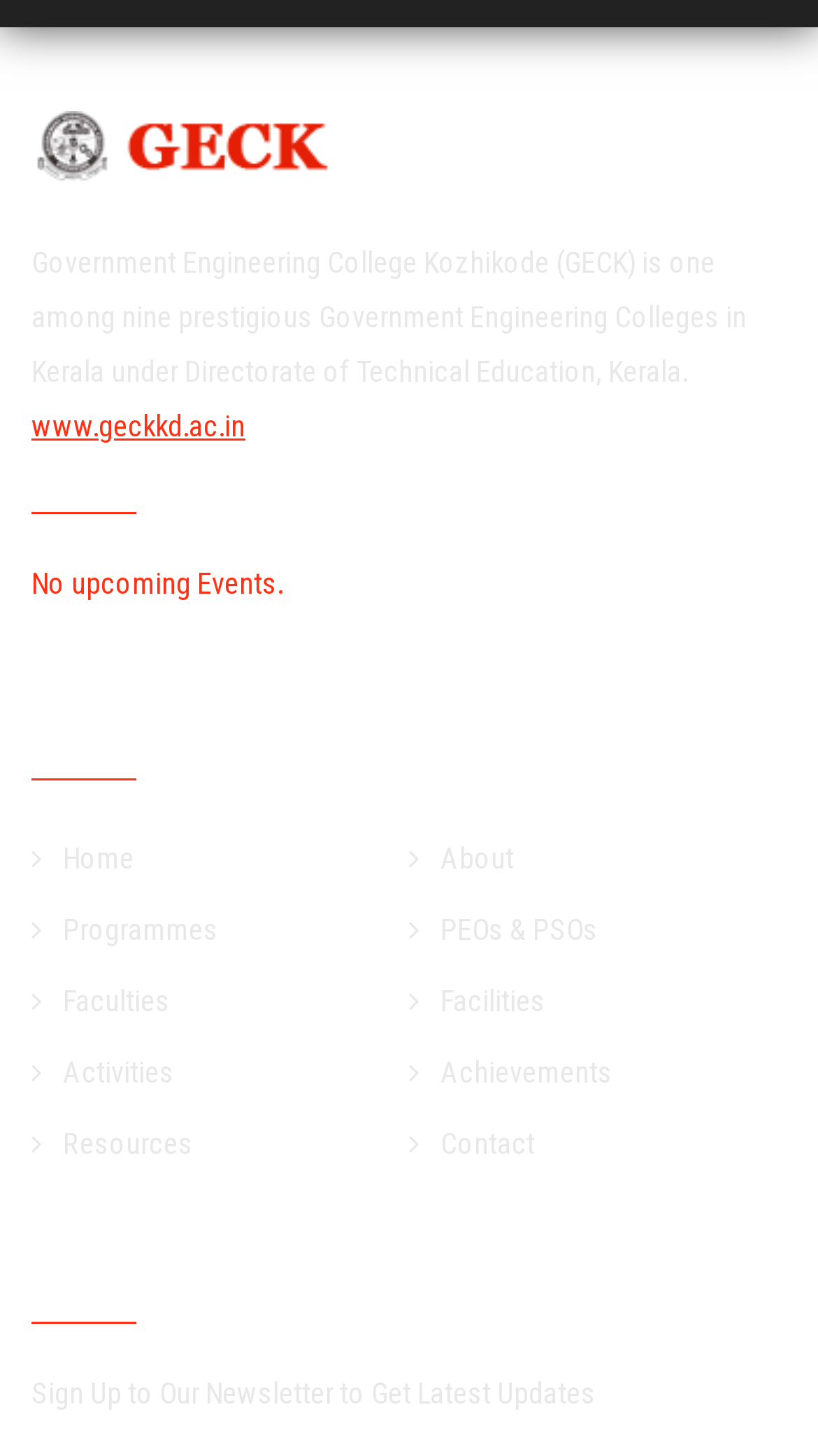Please specify the bounding box coordinates of the region to click in order to perform the following instruction: "sign up for the newsletter".

[0.038, 0.945, 0.728, 0.969]